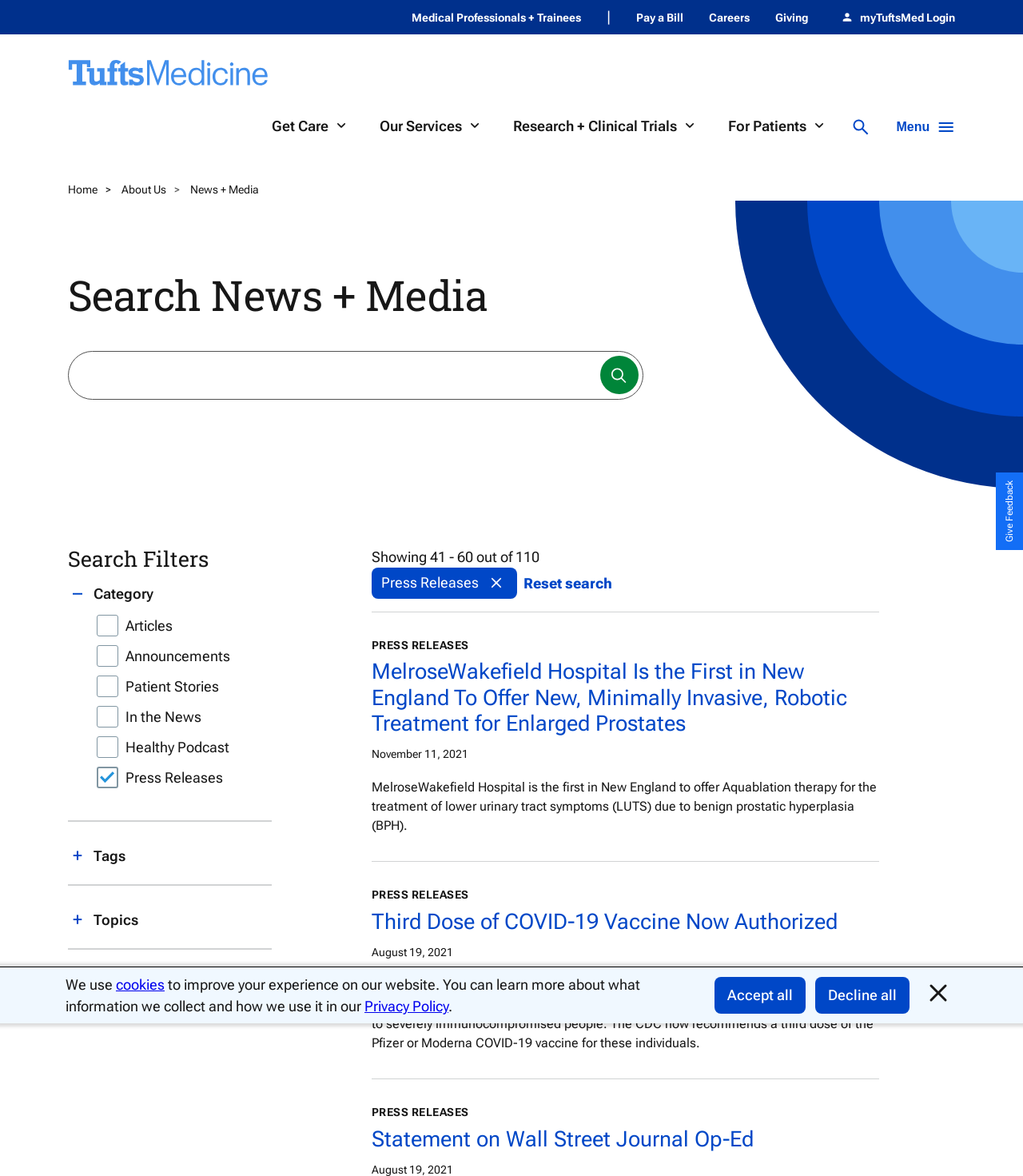Determine the bounding box coordinates of the element that should be clicked to execute the following command: "Read press releases".

[0.373, 0.486, 0.496, 0.505]